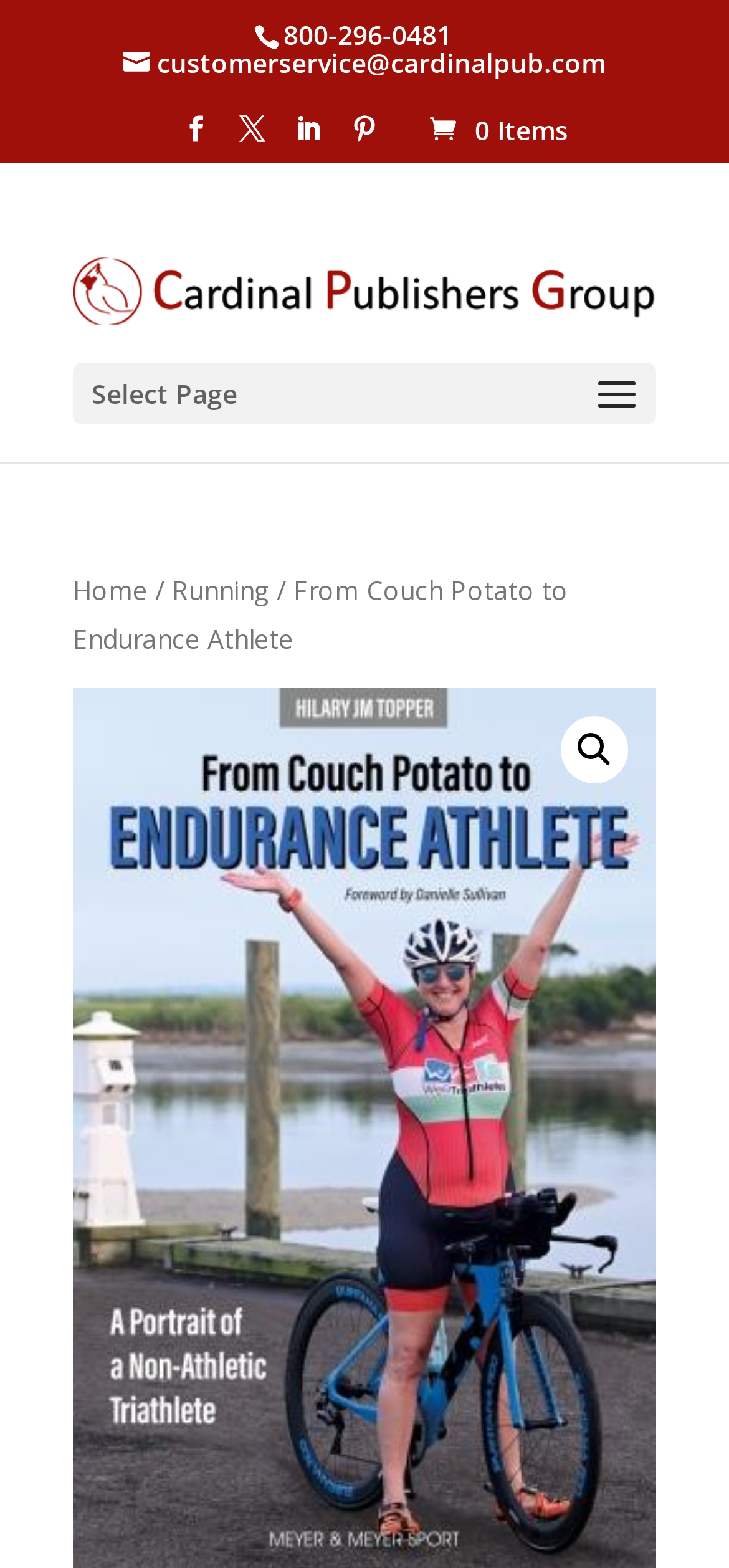Pinpoint the bounding box coordinates of the element you need to click to execute the following instruction: "call customer service". The bounding box should be represented by four float numbers between 0 and 1, in the format [left, top, right, bottom].

[0.388, 0.01, 0.619, 0.033]